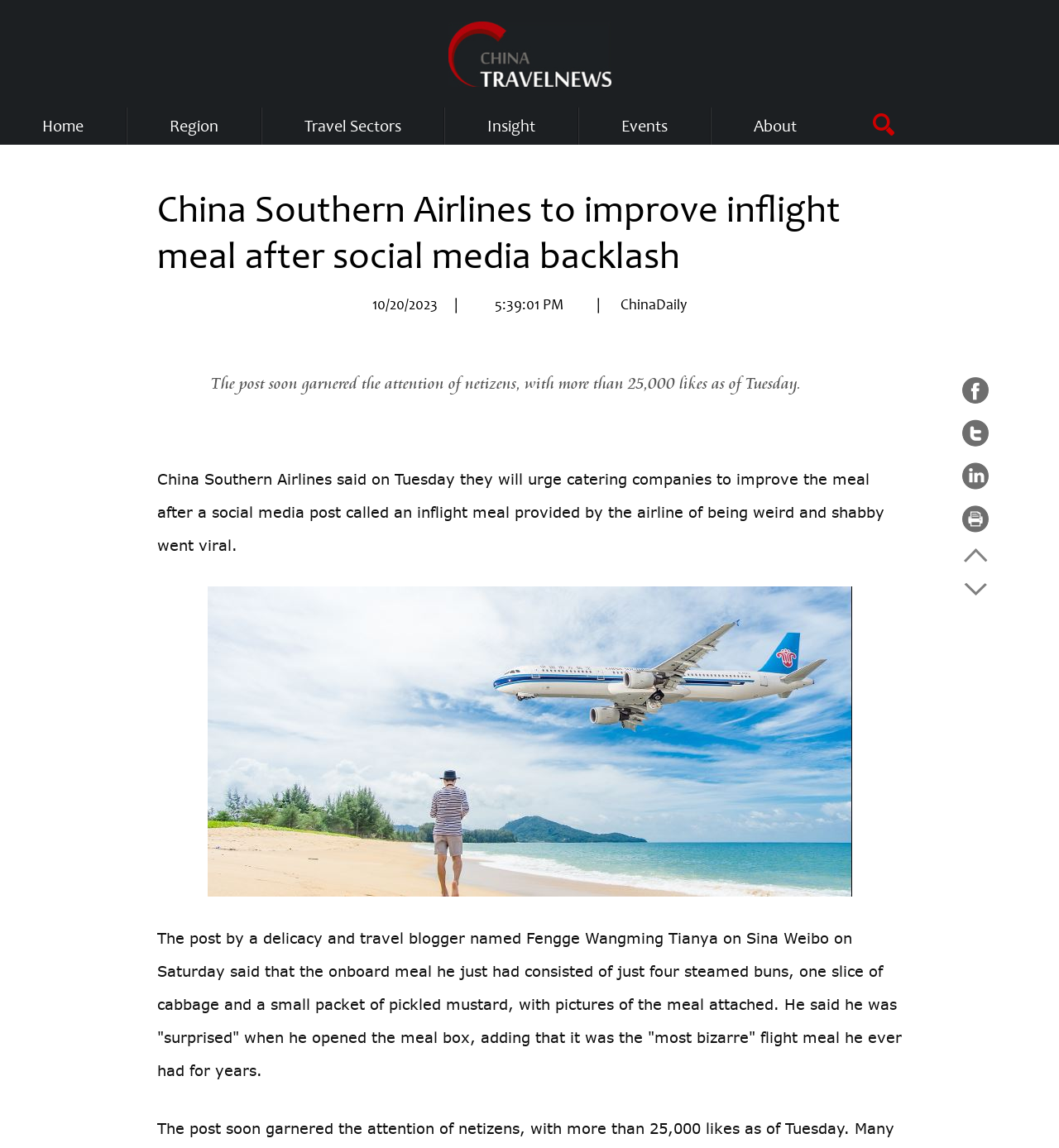Provide a brief response to the question using a single word or phrase: 
What is the name of the airline mentioned in the article?

China Southern Airlines